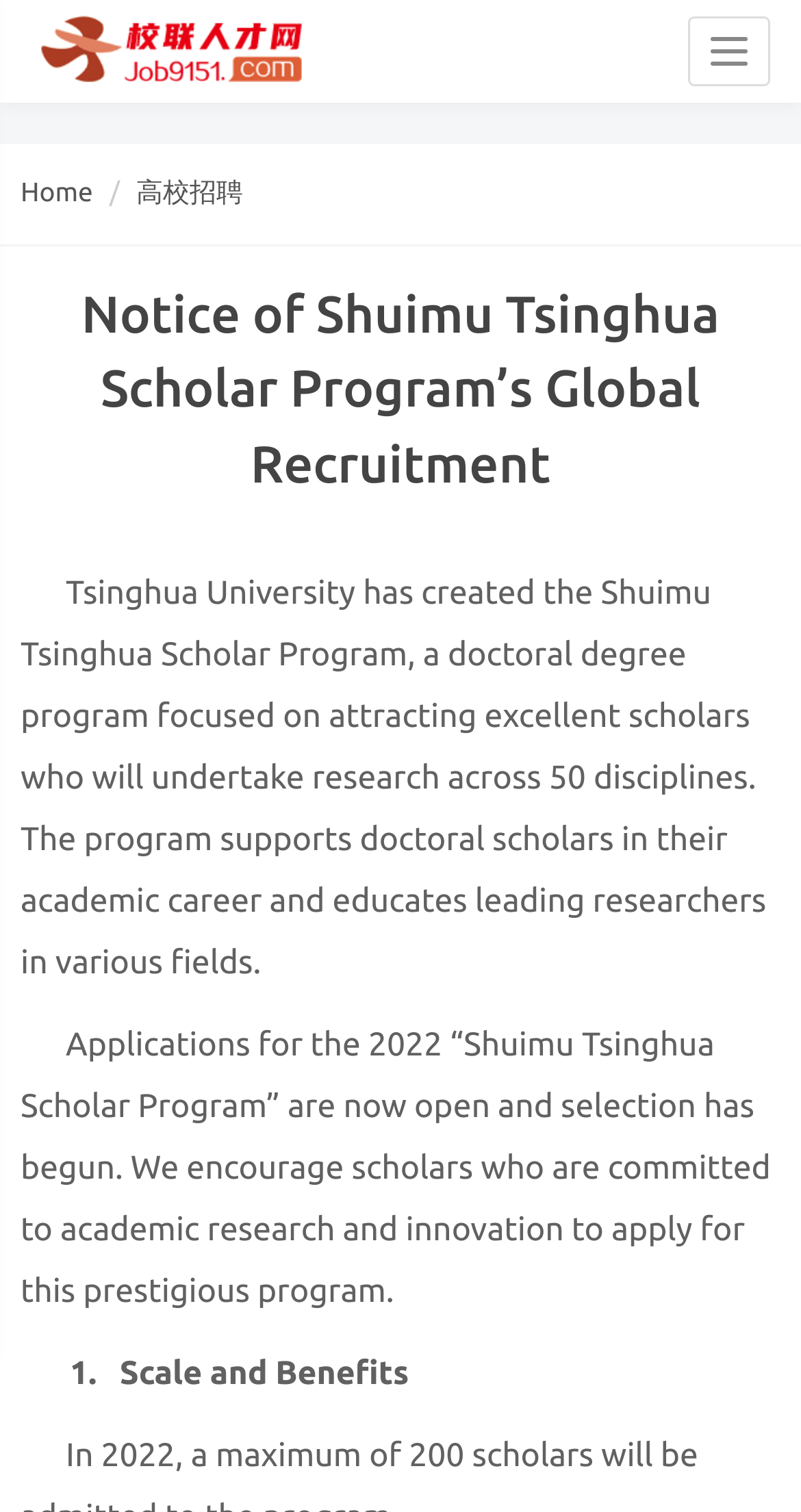Given the description of the UI element: "parent_node: 17", predict the bounding box coordinates in the form of [left, top, right, bottom], with each value being a float between 0 and 1.

None